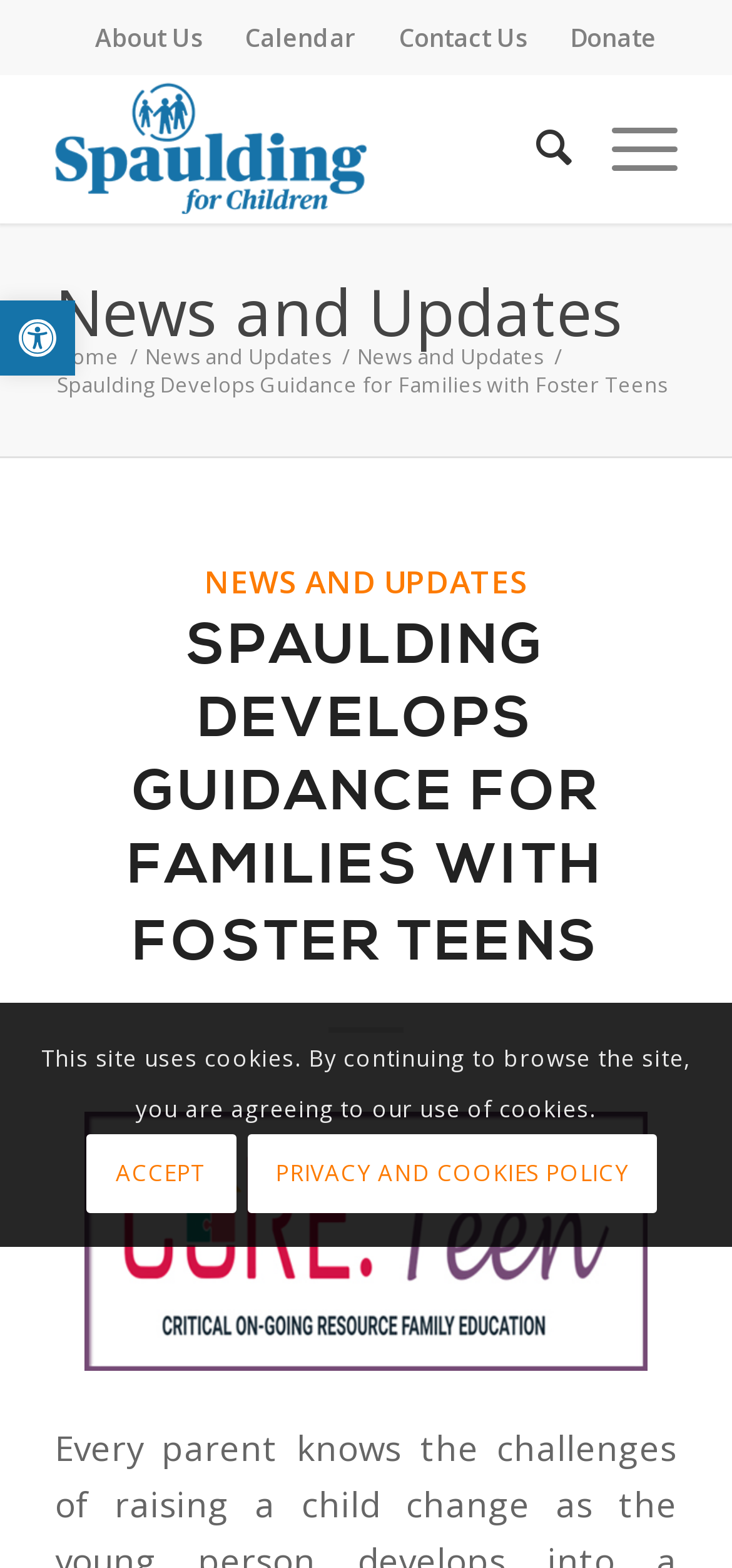Respond to the question below with a concise word or phrase:
What is the position of the 'News and Updates' link?

Top-middle